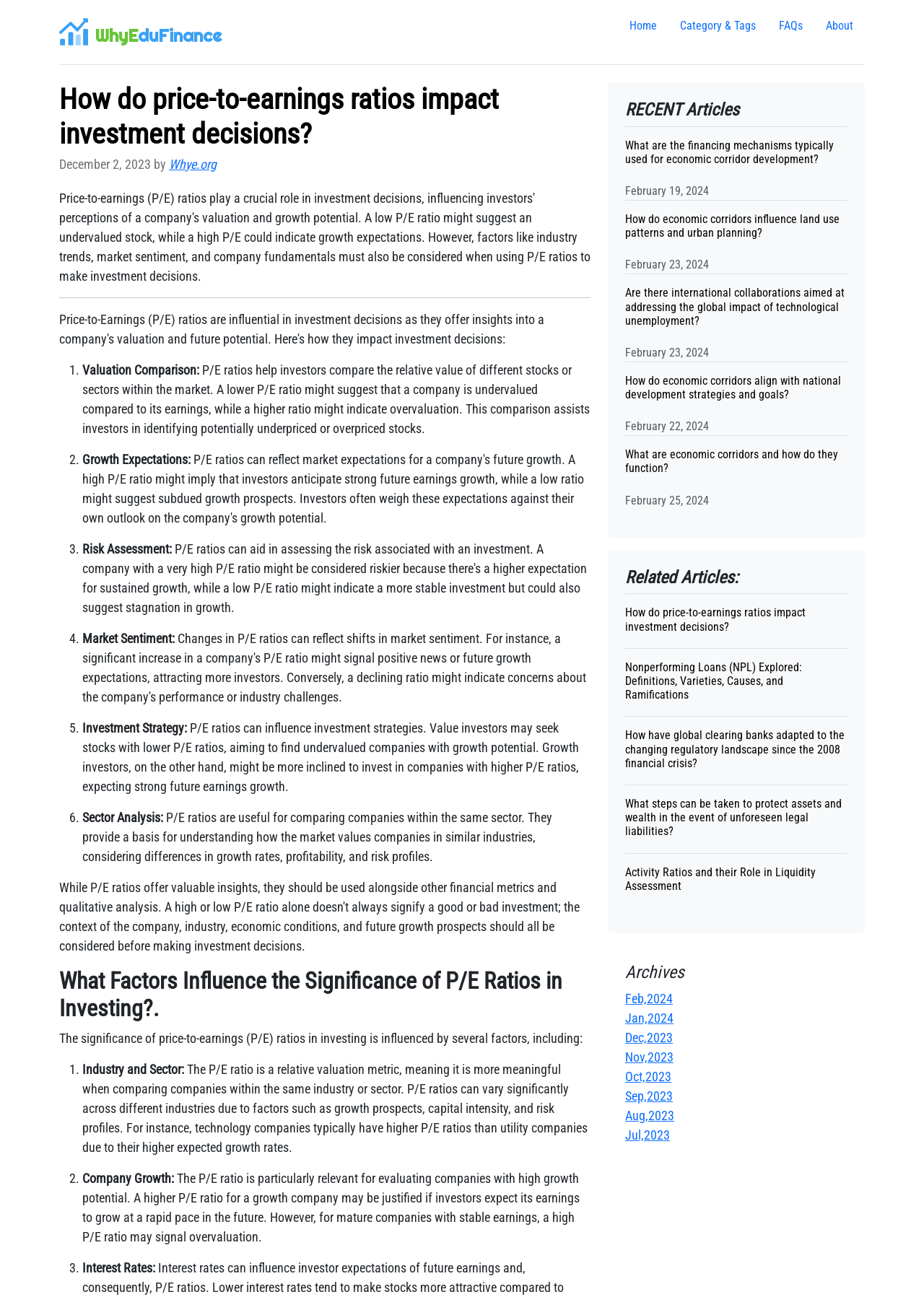Identify the bounding box of the UI component described as: "Jul,2023".

[0.677, 0.869, 0.725, 0.881]